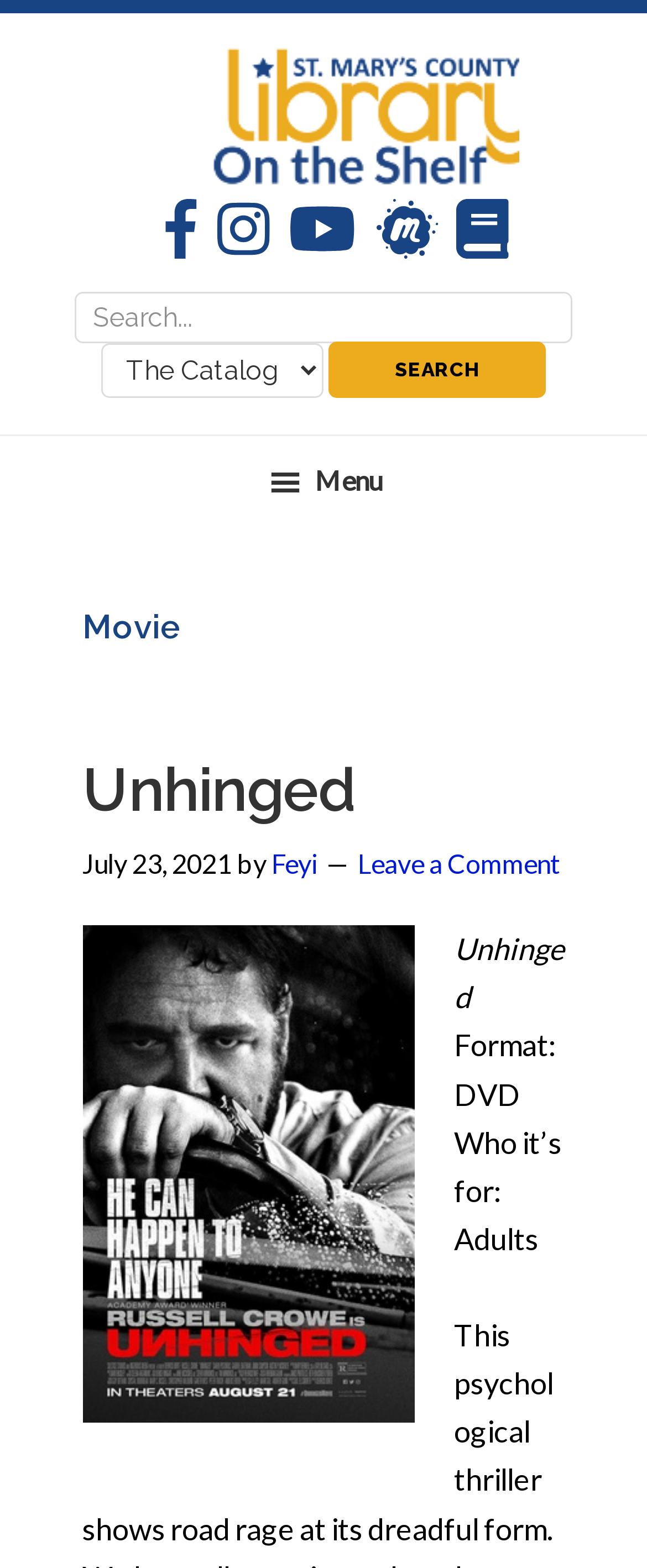What is the purpose of the search bar?
Please provide a comprehensive and detailed answer to the question.

I analyzed the search bar element and its child elements, including the 'Search for:' text and the textbox. Based on the context, I inferred that the search bar is used to search for movies.